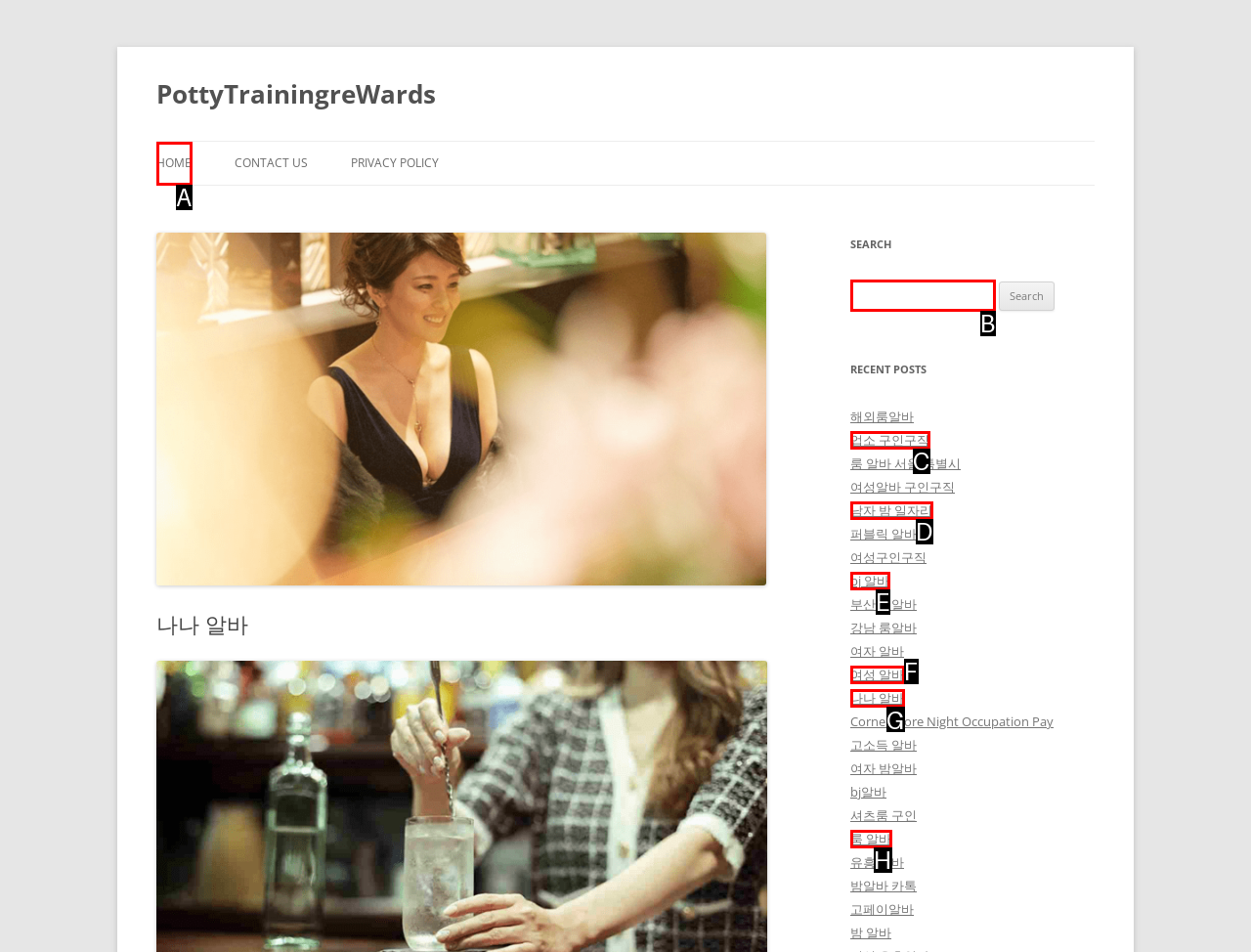Determine the letter of the element you should click to carry out the task: Read about 나나 알바
Answer with the letter from the given choices.

G